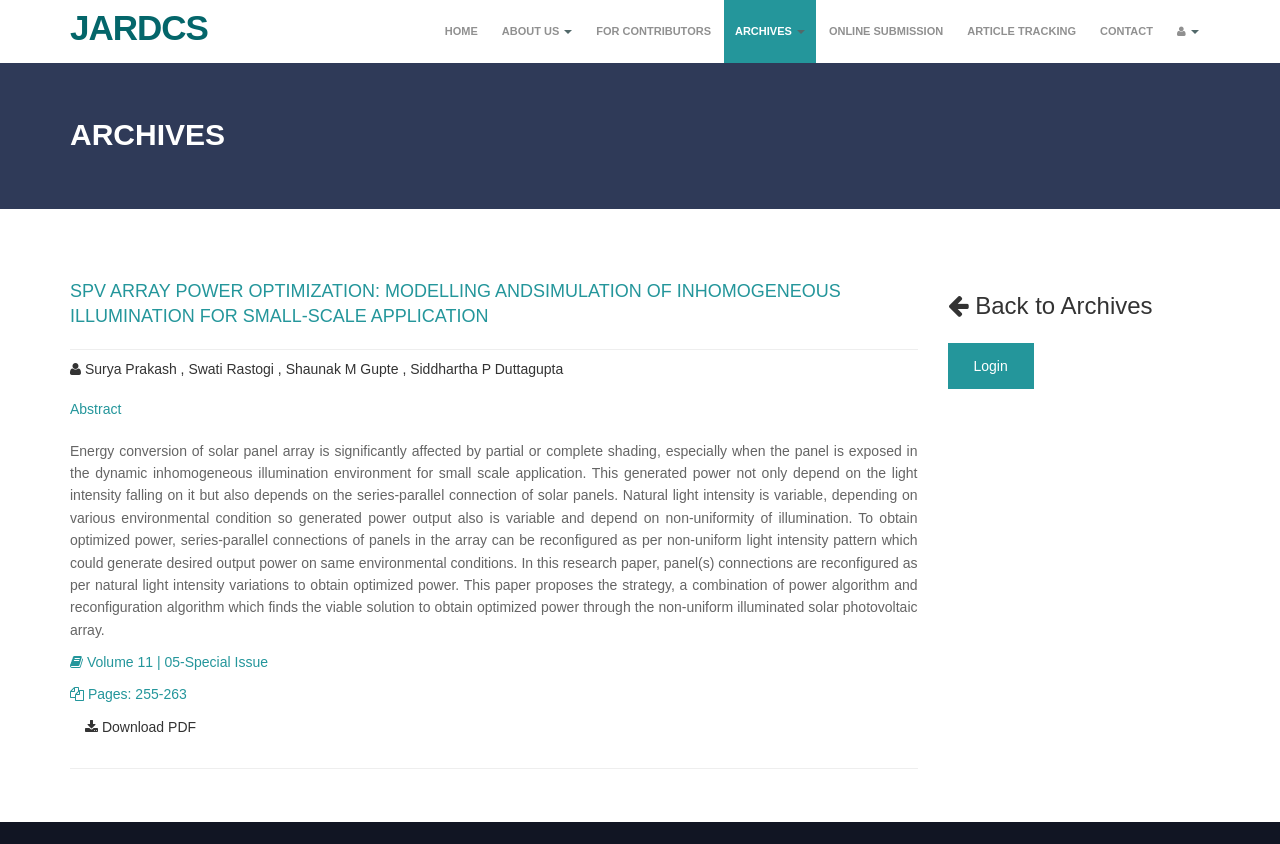Please identify the bounding box coordinates of the element I should click to complete this instruction: 'Login'. The coordinates should be given as four float numbers between 0 and 1, like this: [left, top, right, bottom].

[0.74, 0.406, 0.808, 0.46]